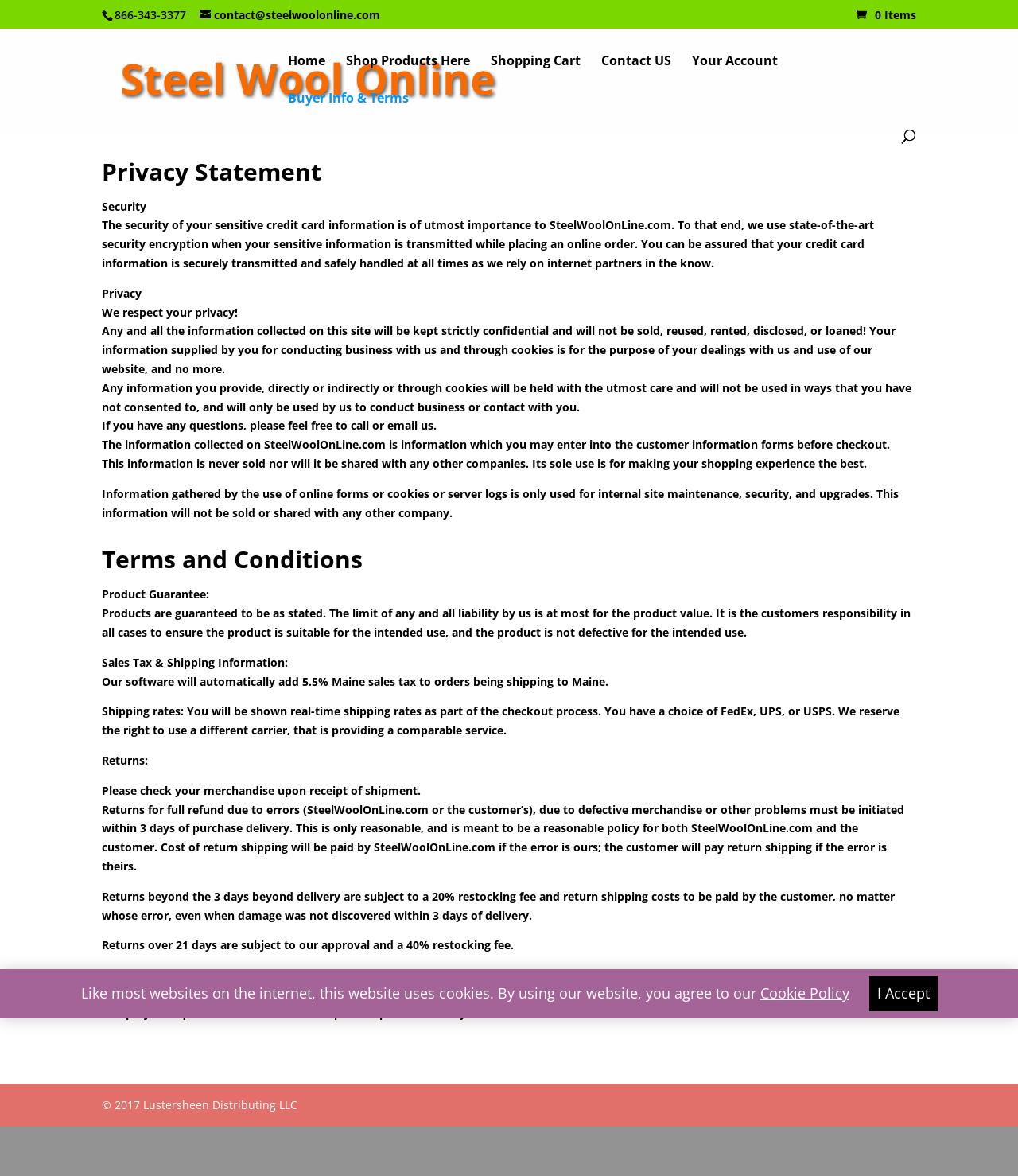Locate the bounding box coordinates of the element I should click to achieve the following instruction: "Watch ABtv".

None